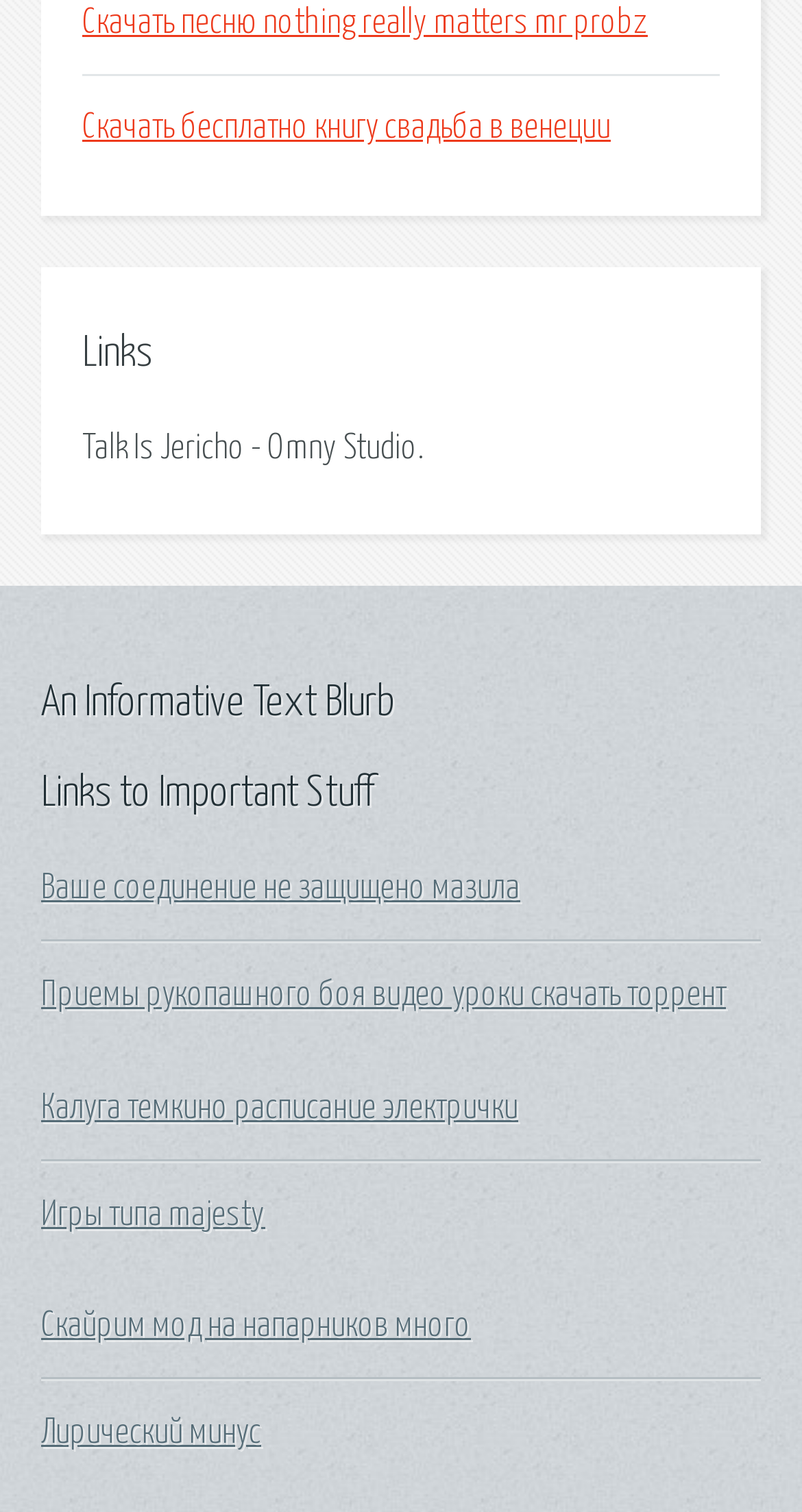Find the bounding box coordinates of the area to click in order to follow the instruction: "Get consulting services".

None